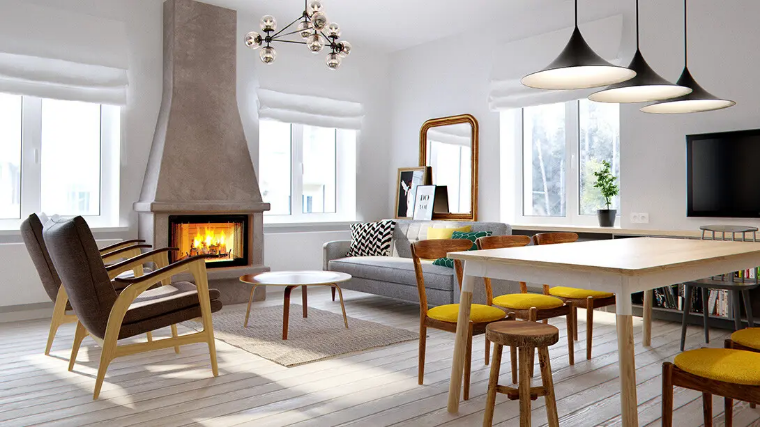What type of lights are above the dining table?
By examining the image, provide a one-word or phrase answer.

Pendant lights